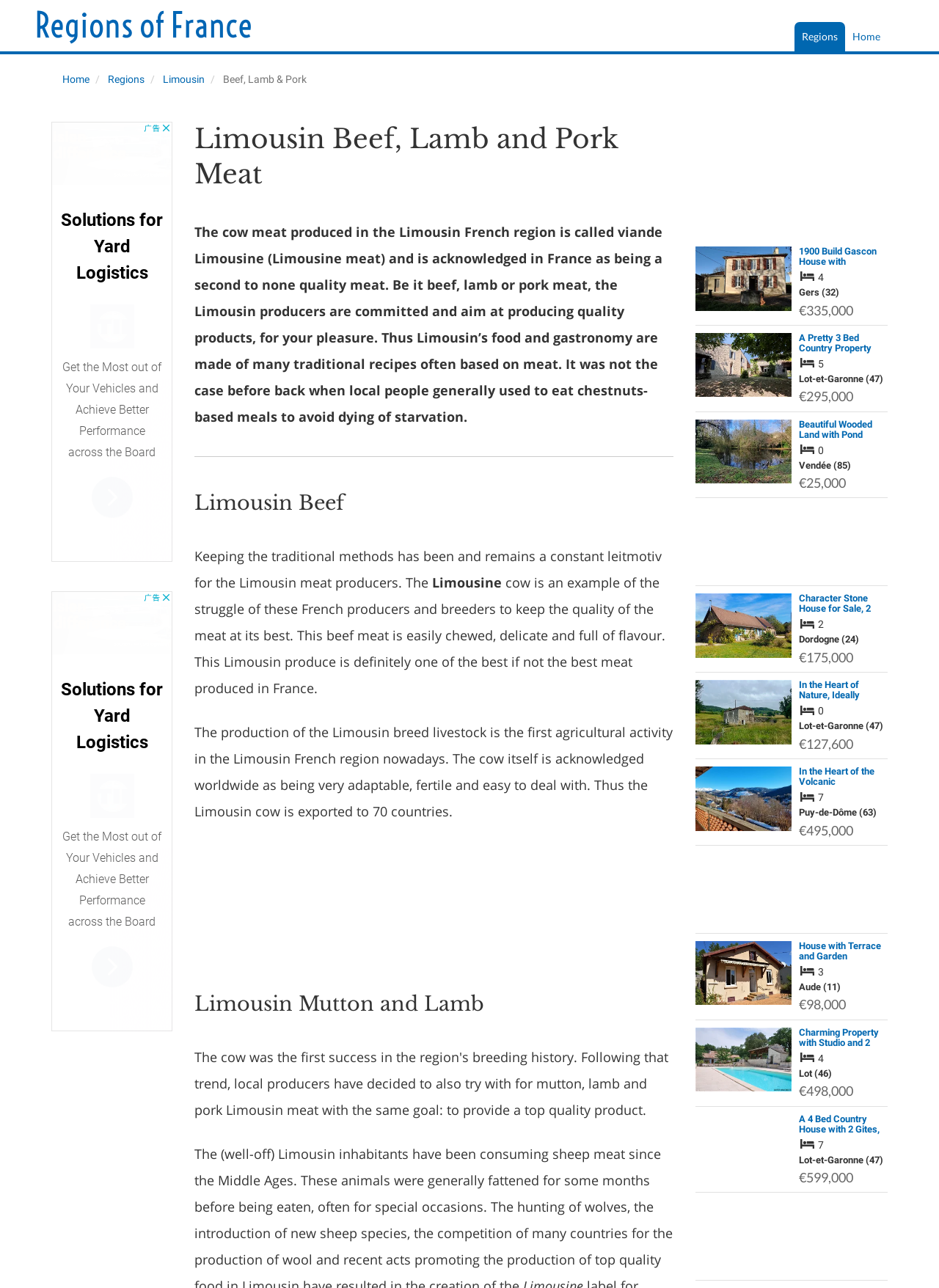Identify the bounding box coordinates of the clickable region required to complete the instruction: "View more information about the rrd-users mailing list". The coordinates should be given as four float numbers within the range of 0 and 1, i.e., [left, top, right, bottom].

None